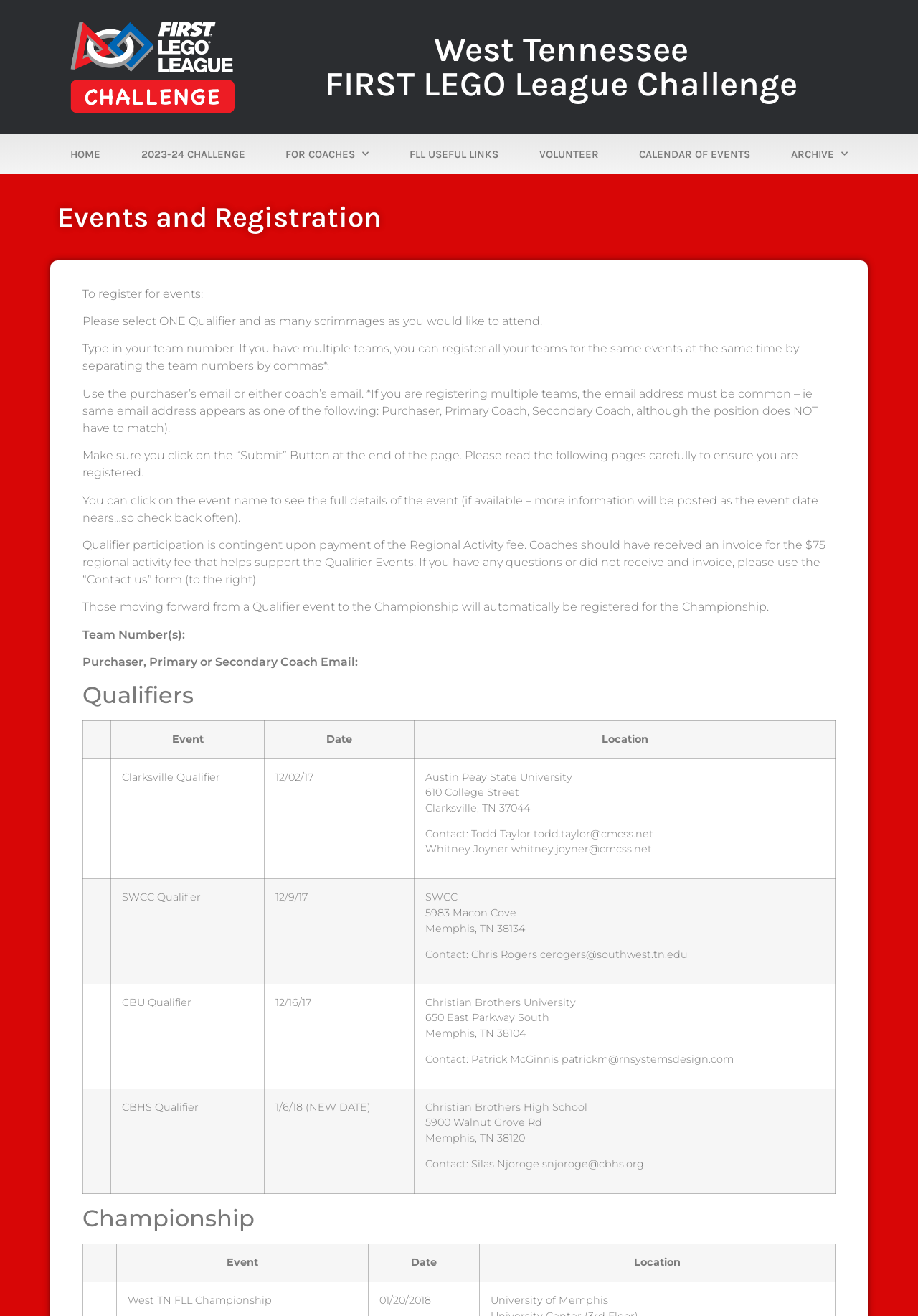With reference to the image, please provide a detailed answer to the following question: What is the email address of the contact person for the SWCC Qualifier?

I looked at the 'Location' column in the 'Qualifiers' table and found the contact information for the SWCC Qualifier, which includes the email address cerogers@southwest.tn.edu.